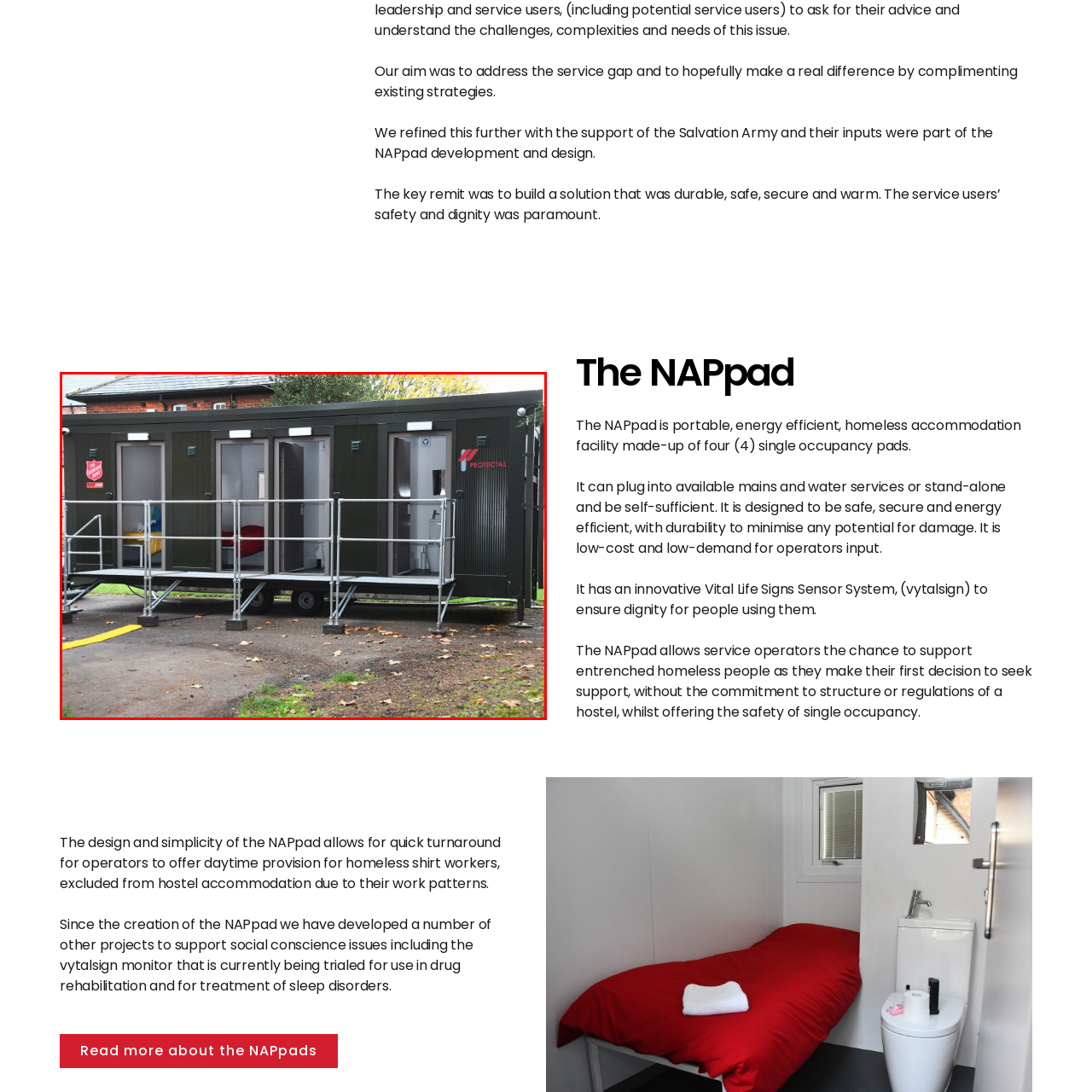How are the rooms in the NAPpad accessible?
Inspect the image area outlined by the red bounding box and deliver a detailed response to the question, based on the elements you observe.

The caption highlights the thoughtful design of the NAPpad, which includes a ramp to ensure accessibility to each room, prioritizing user experience and dignity for its users.